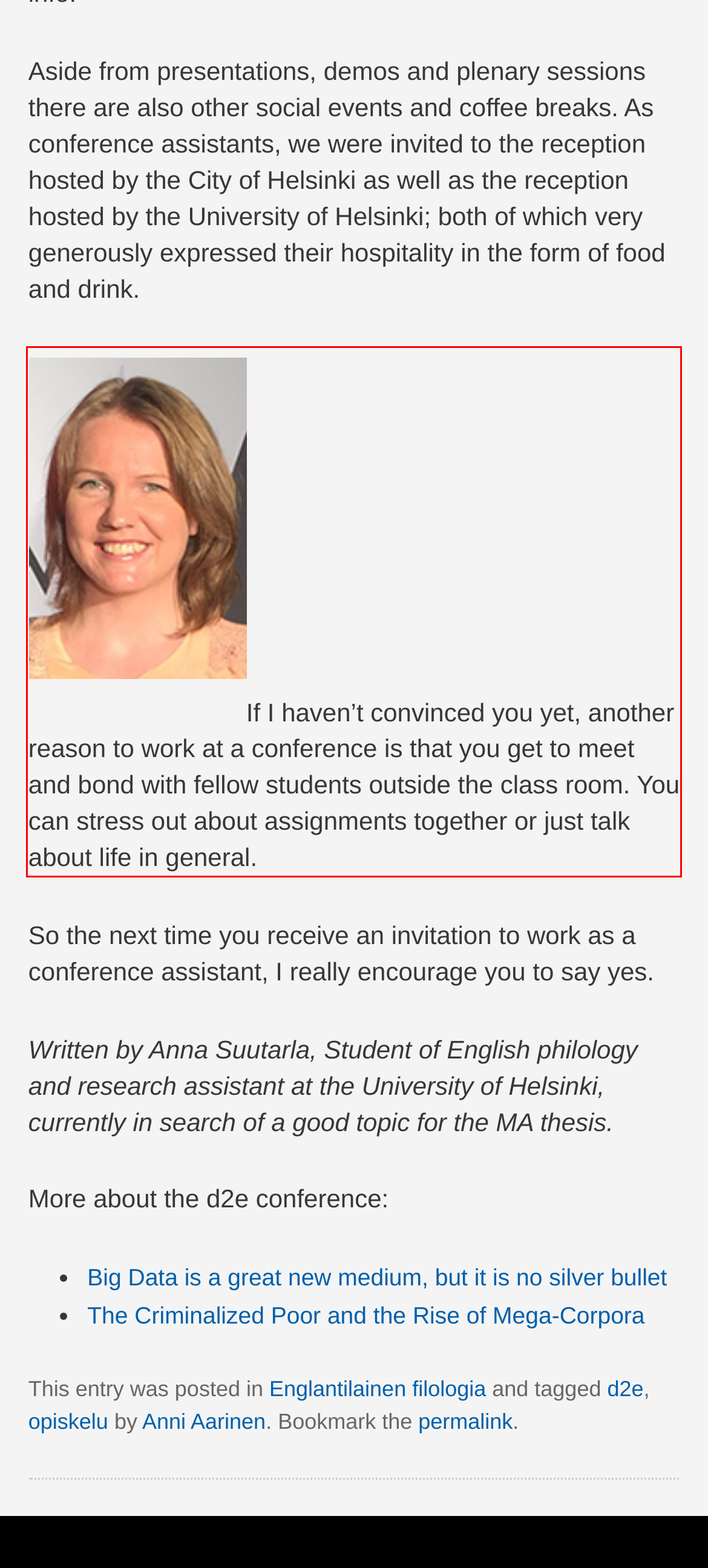Please perform OCR on the text within the red rectangle in the webpage screenshot and return the text content.

If I haven’t convinced you yet, another reason to work at a conference is that you get to meet and bond with fellow students outside the class room. You can stress out about assignments together or just talk about life in general.